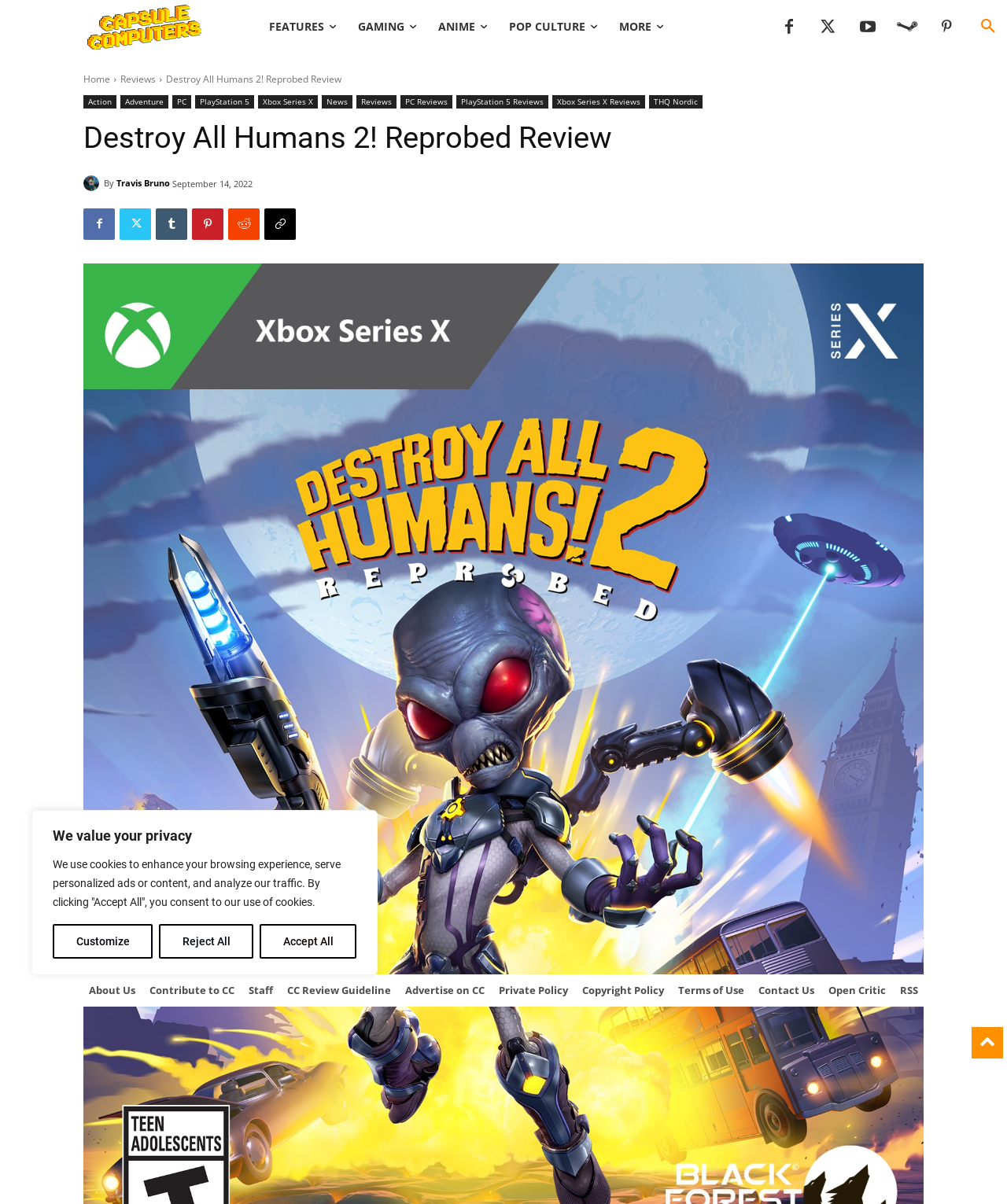Who is the author of the review?
Please look at the screenshot and answer in one word or a short phrase.

Travis Bruno